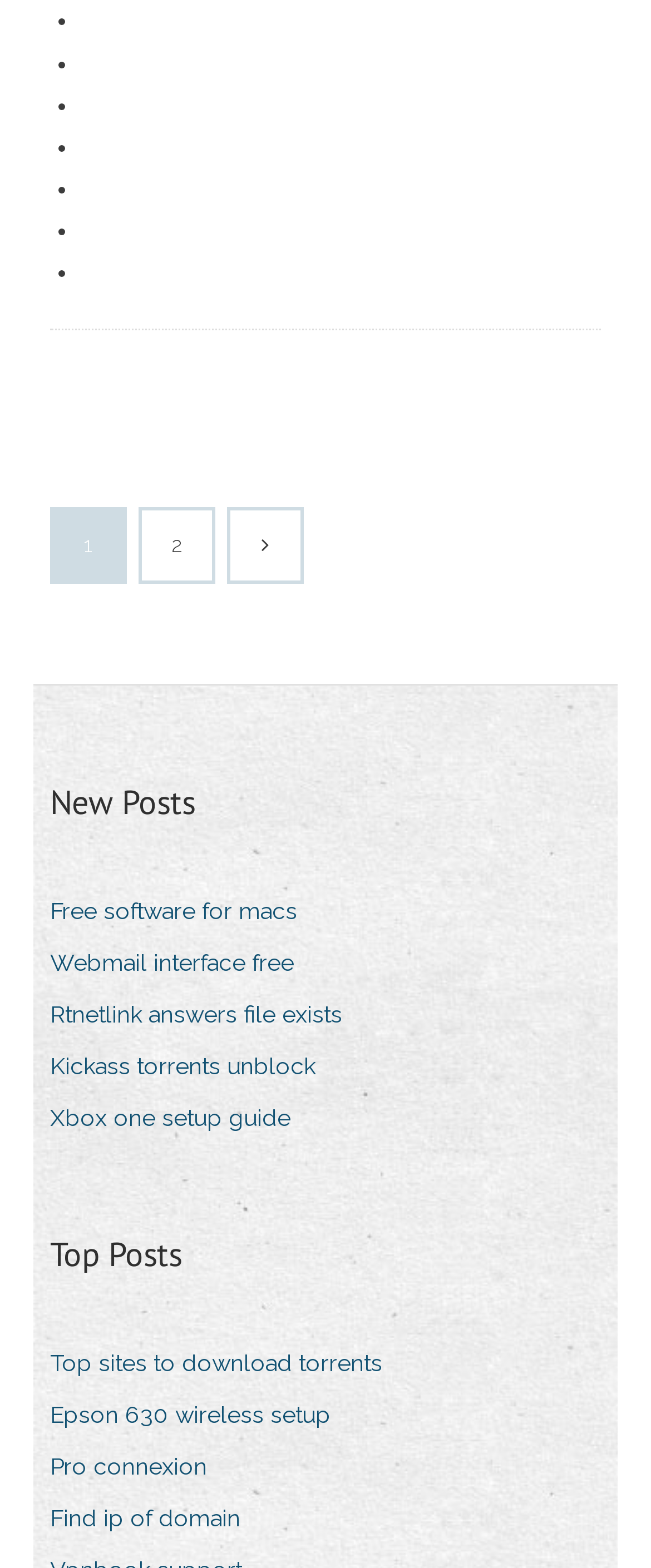Provide the bounding box coordinates for the UI element that is described by this text: "Top sites to download torrents". The coordinates should be in the form of four float numbers between 0 and 1: [left, top, right, bottom].

[0.077, 0.855, 0.626, 0.884]